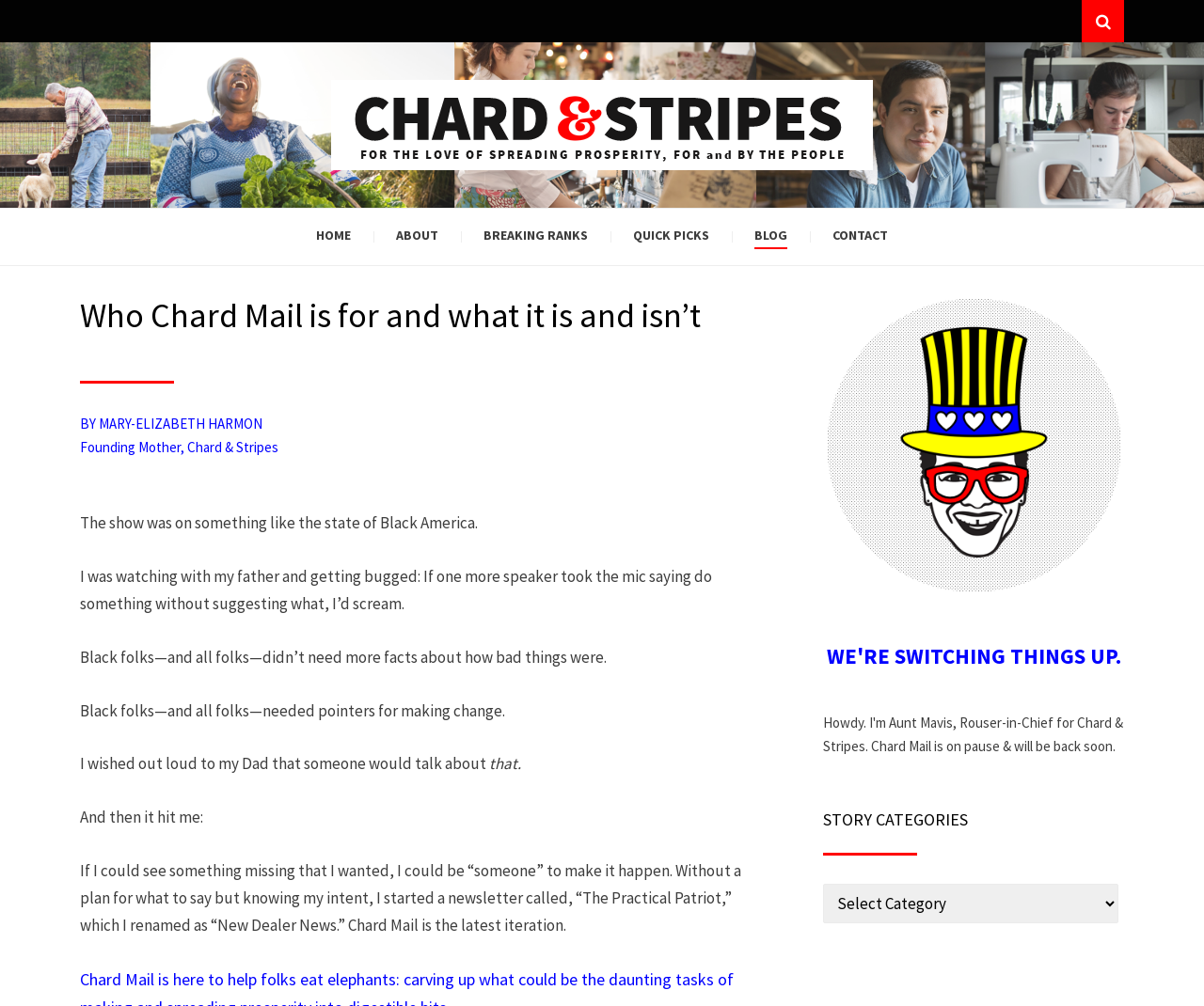Please give a succinct answer to the question in one word or phrase:
What is the name of the newsletter started by Mary-Elizabeth Harmon?

The Practical Patriot